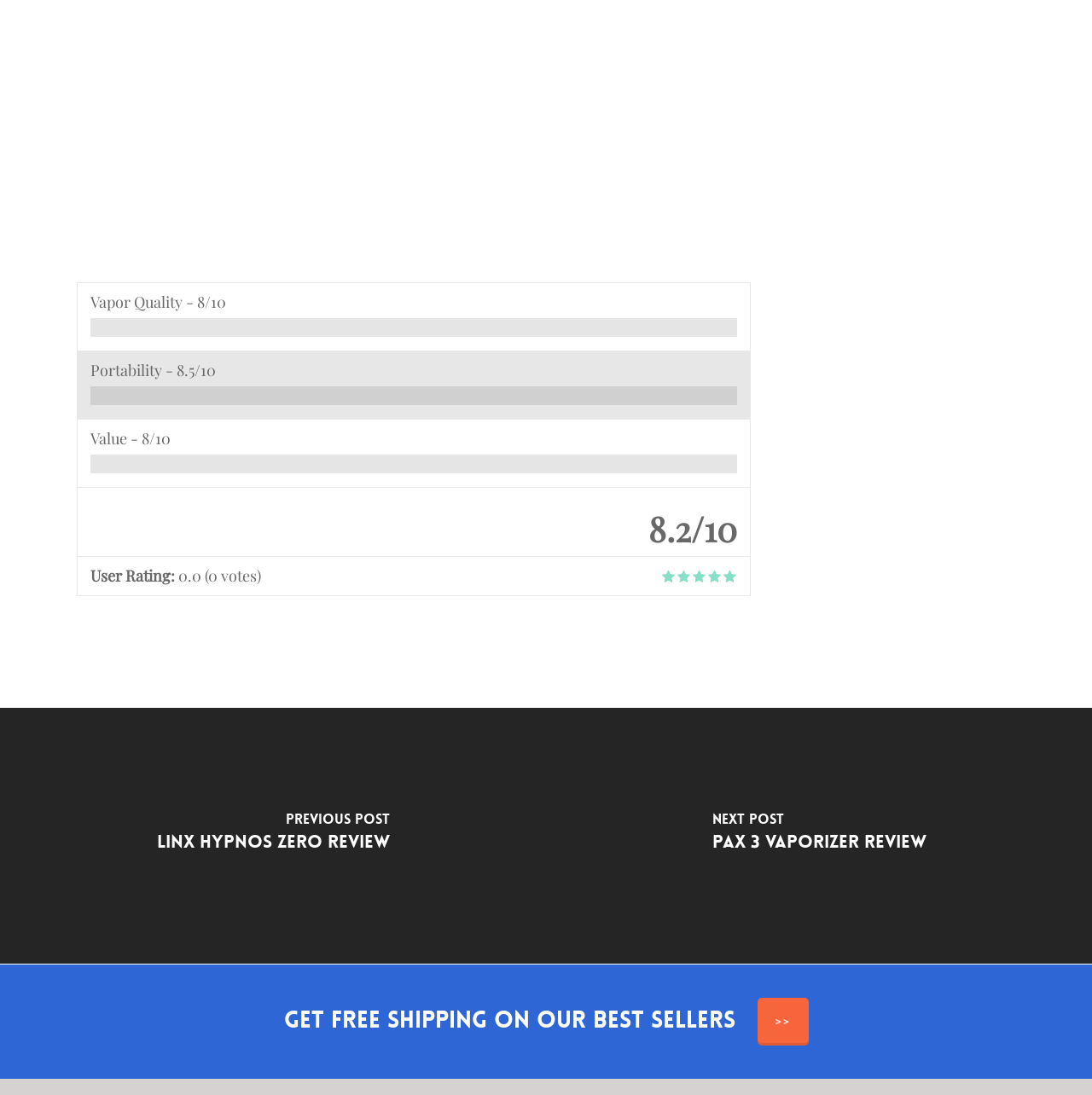How many stars can users rate with?
Please provide a comprehensive answer based on the contents of the image.

The rating system is indicated by the five links with '' text, which are commonly used to represent stars. Users can click on these stars to rate.